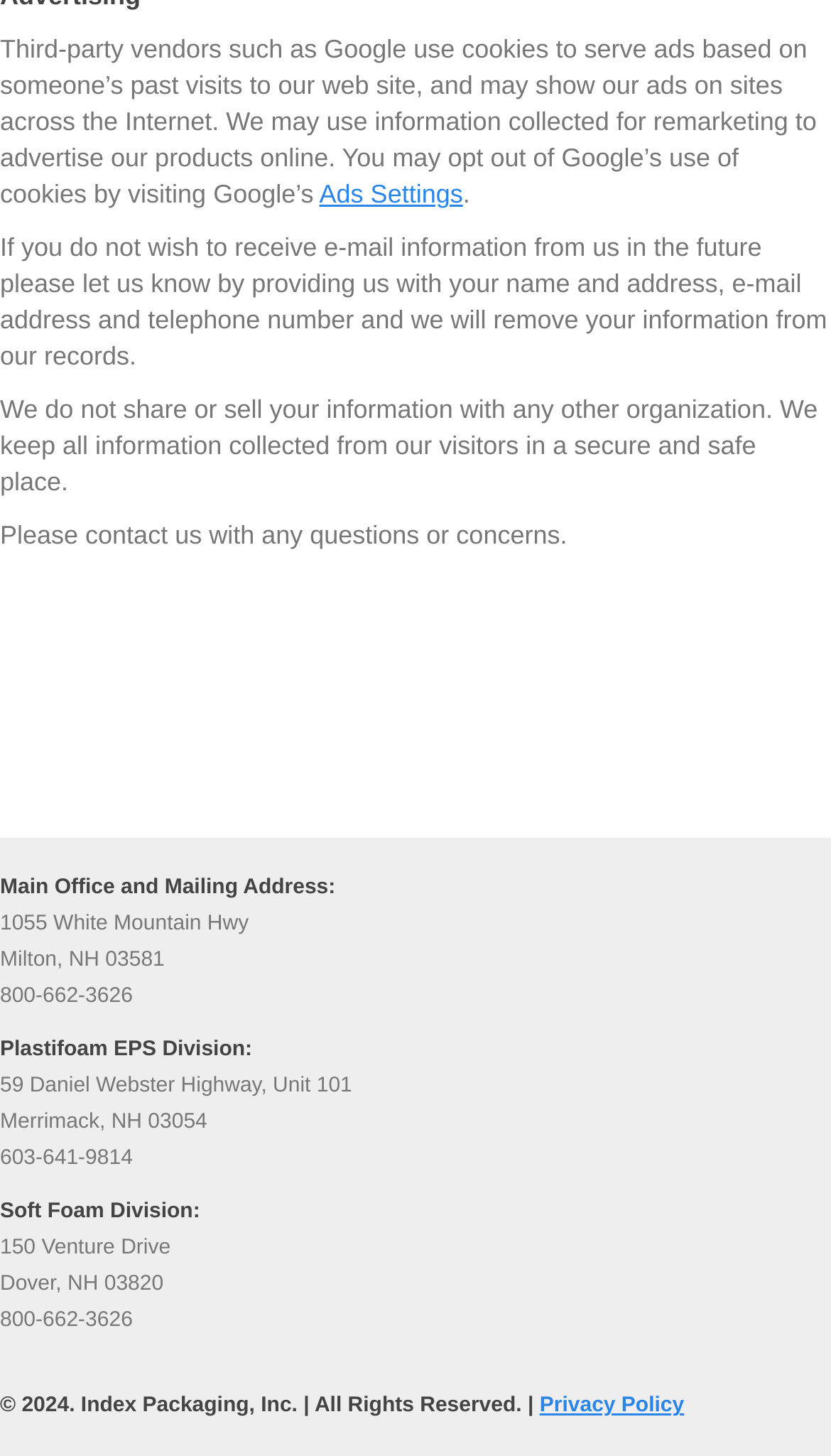Refer to the element description Ads Settings and identify the corresponding bounding box in the screenshot. Format the coordinates as (top-left x, top-left y, bottom-right x, bottom-right y) with values in the range of 0 to 1.

[0.384, 0.123, 0.557, 0.144]